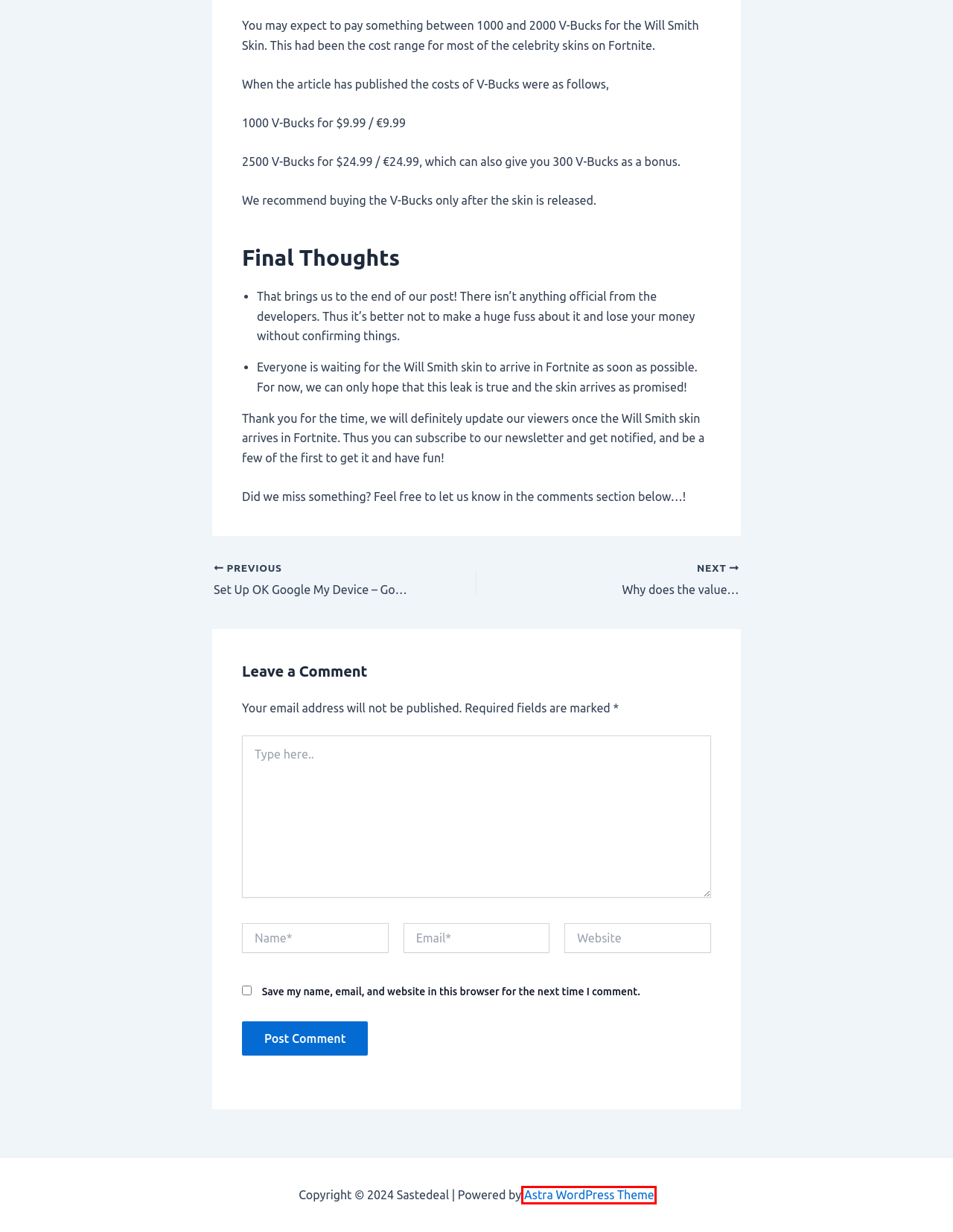Examine the screenshot of the webpage, noting the red bounding box around a UI element. Pick the webpage description that best matches the new page after the element in the red bounding box is clicked. Here are the candidates:
A. Set Up OK Google My Device - Google Assistant Setup Guide
B. Why does the value of bitcoin jump up and down?
C. Astra – Fast, Lightweight & Customizable WordPress Theme - Download Now!
D. About Us
E. Contact Us
F. Sastedeal - Learn Everything New About Technology
G. Redeem Code - Sastedeal
H. admin, Author at Sastedeal

C